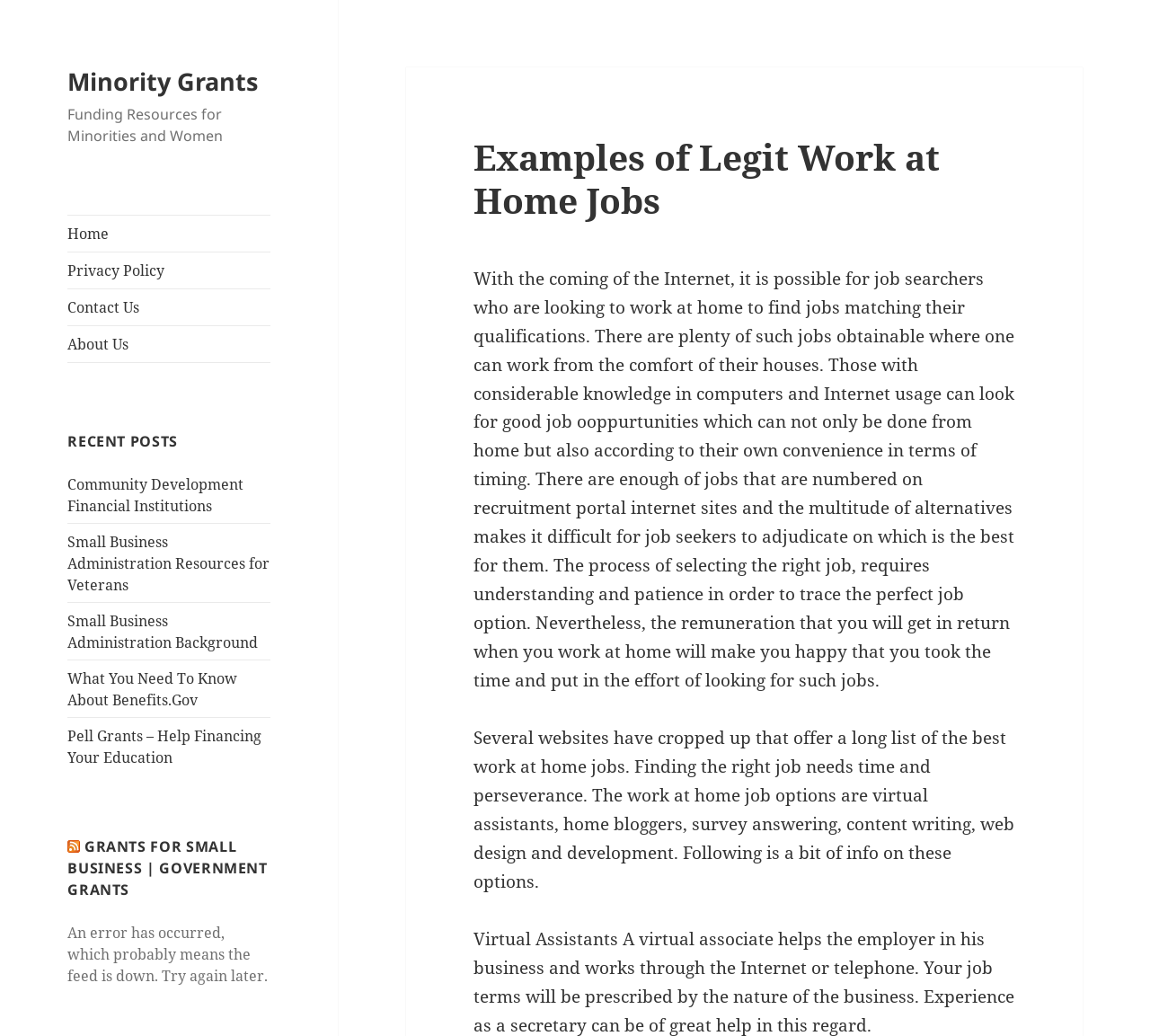Determine the main heading of the webpage and generate its text.

Examples of Legit Work at Home Jobs